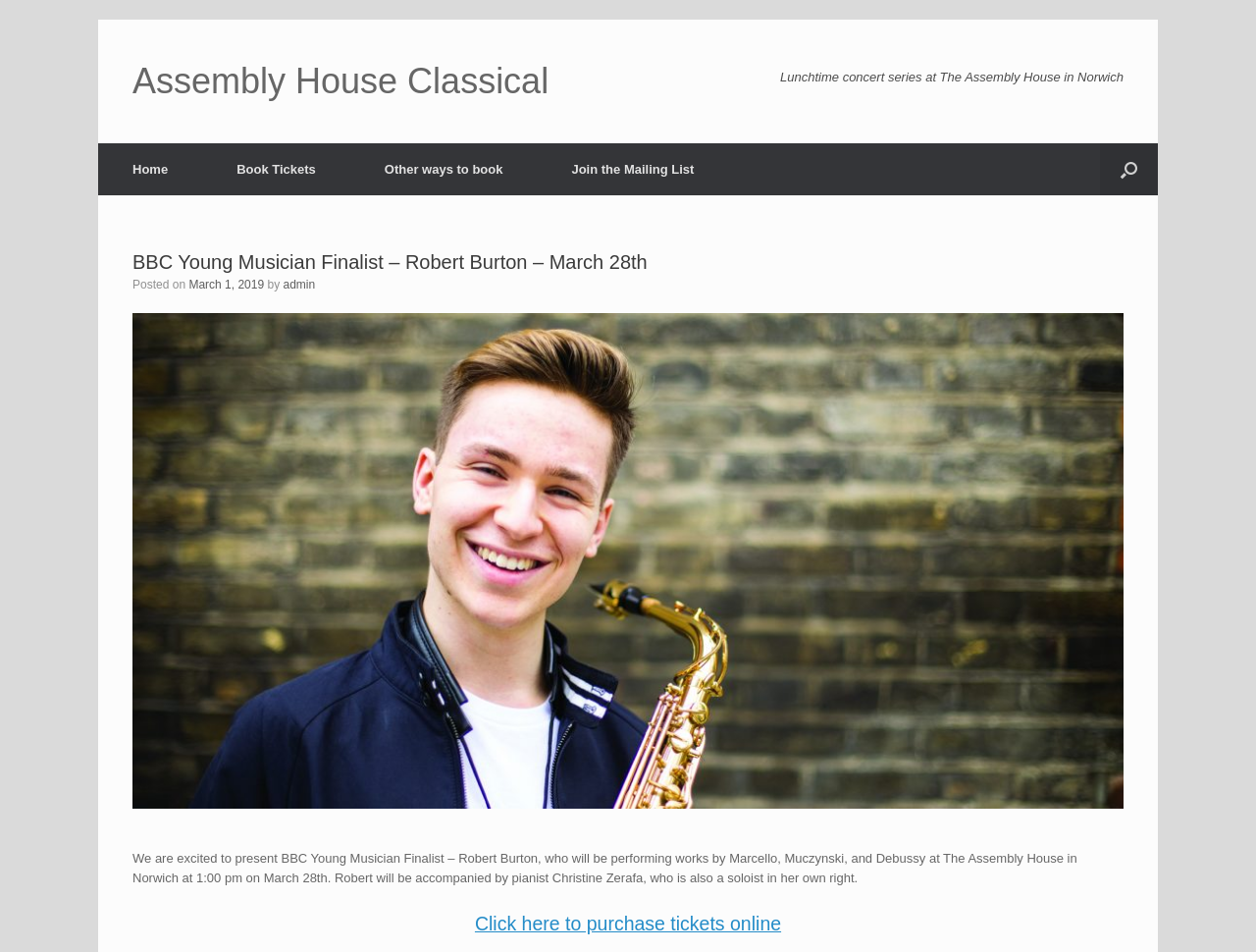What time is the concert on March 28th?
Provide a thorough and detailed answer to the question.

The webpage states that Robert Burton will be performing at The Assembly House in Norwich at 1:00 pm on March 28th. Therefore, the answer is 1:00 pm.